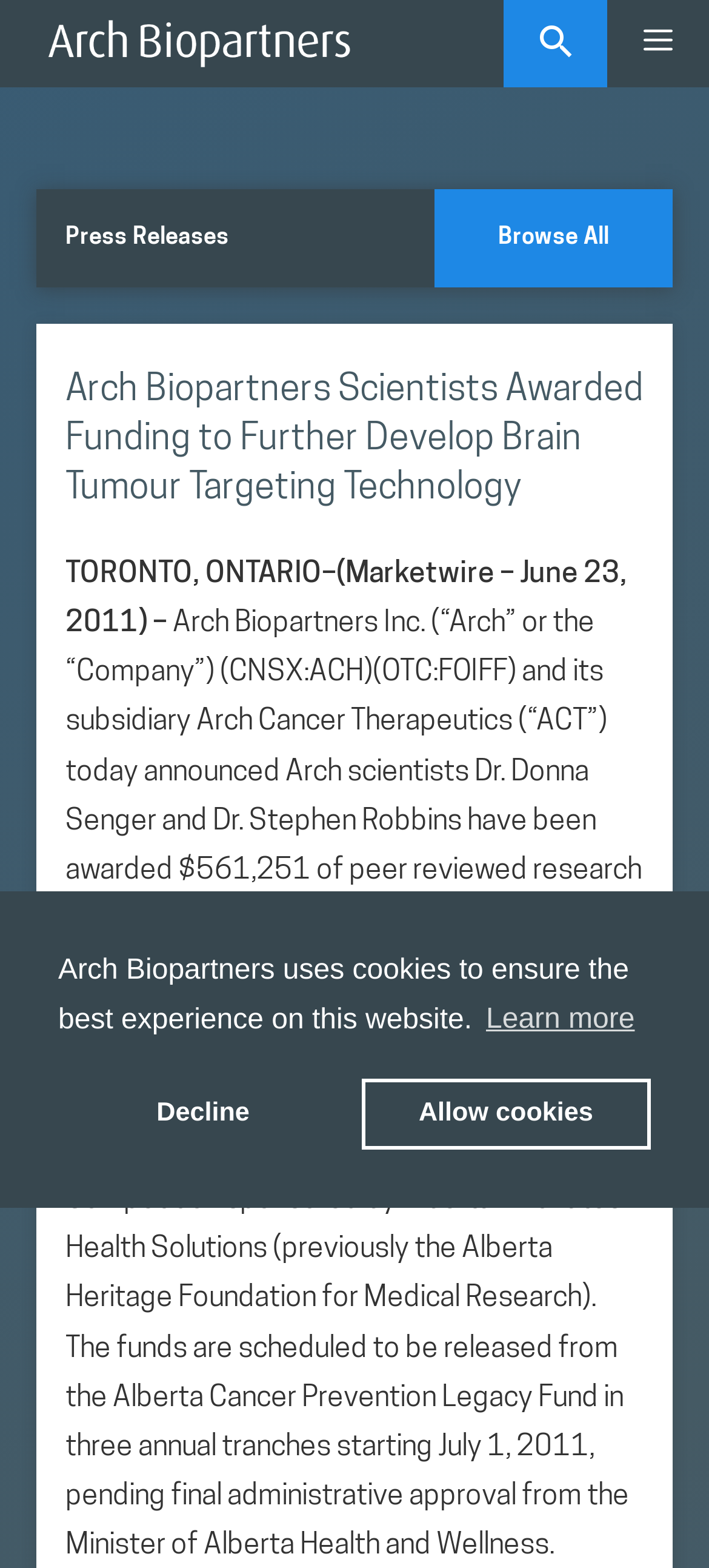Identify and extract the main heading from the webpage.

Arch Biopartners Scientists Awarded Funding to Further Develop Brain Tumour Targeting Technology